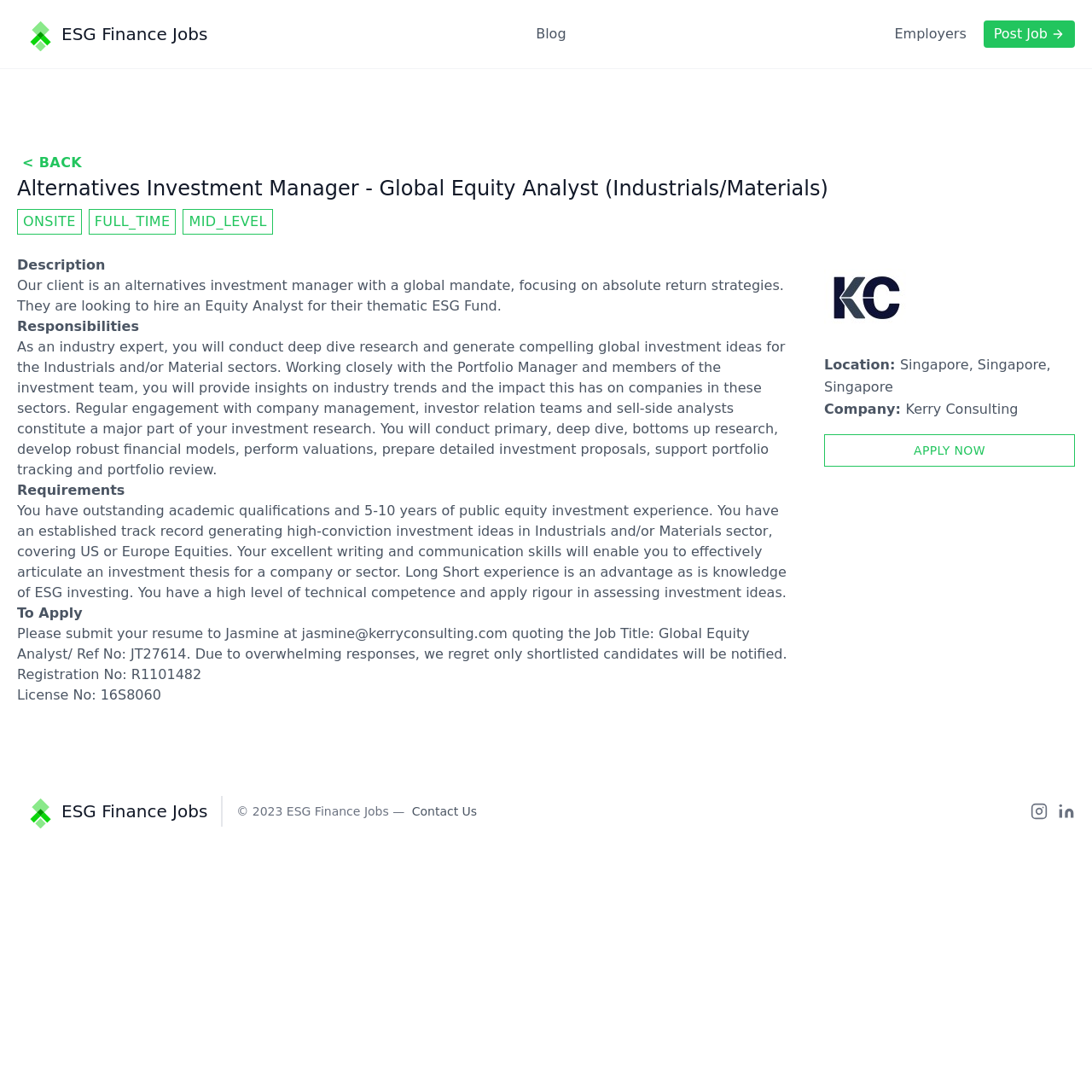Find the coordinates for the bounding box of the element with this description: "Post Job".

[0.901, 0.019, 0.984, 0.044]